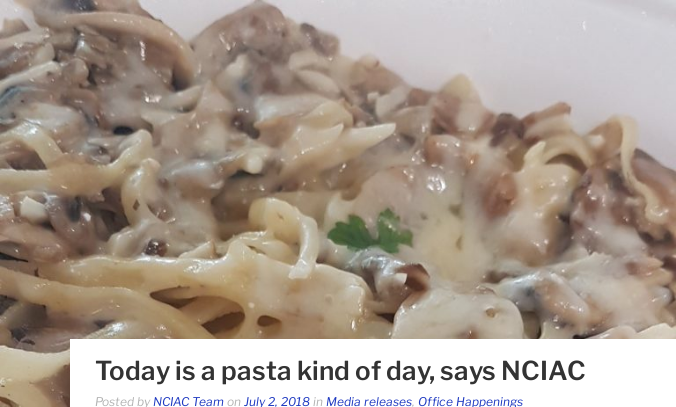Detail every aspect of the image in your caption.

A mouthwatering image of a delicious pasta dish, showcasing perfectly cooked strands of fettuccine mixed with a creamy sauce, bits of tender meat, and a sprinkle of herbs for garnish. The dish is presented in a white bowl, highlighting the richness of the ingredients. Below the image, the caption reads, "Today is a pasta kind of day, says NCIAC," indicating a light-hearted, food-focused moment shared by the NCIAC Team on July 2, 2018. The post is categorized under "Media releases" and "Office Happenings," inviting viewers to enjoy a culinary experience amidst workplace discussions.